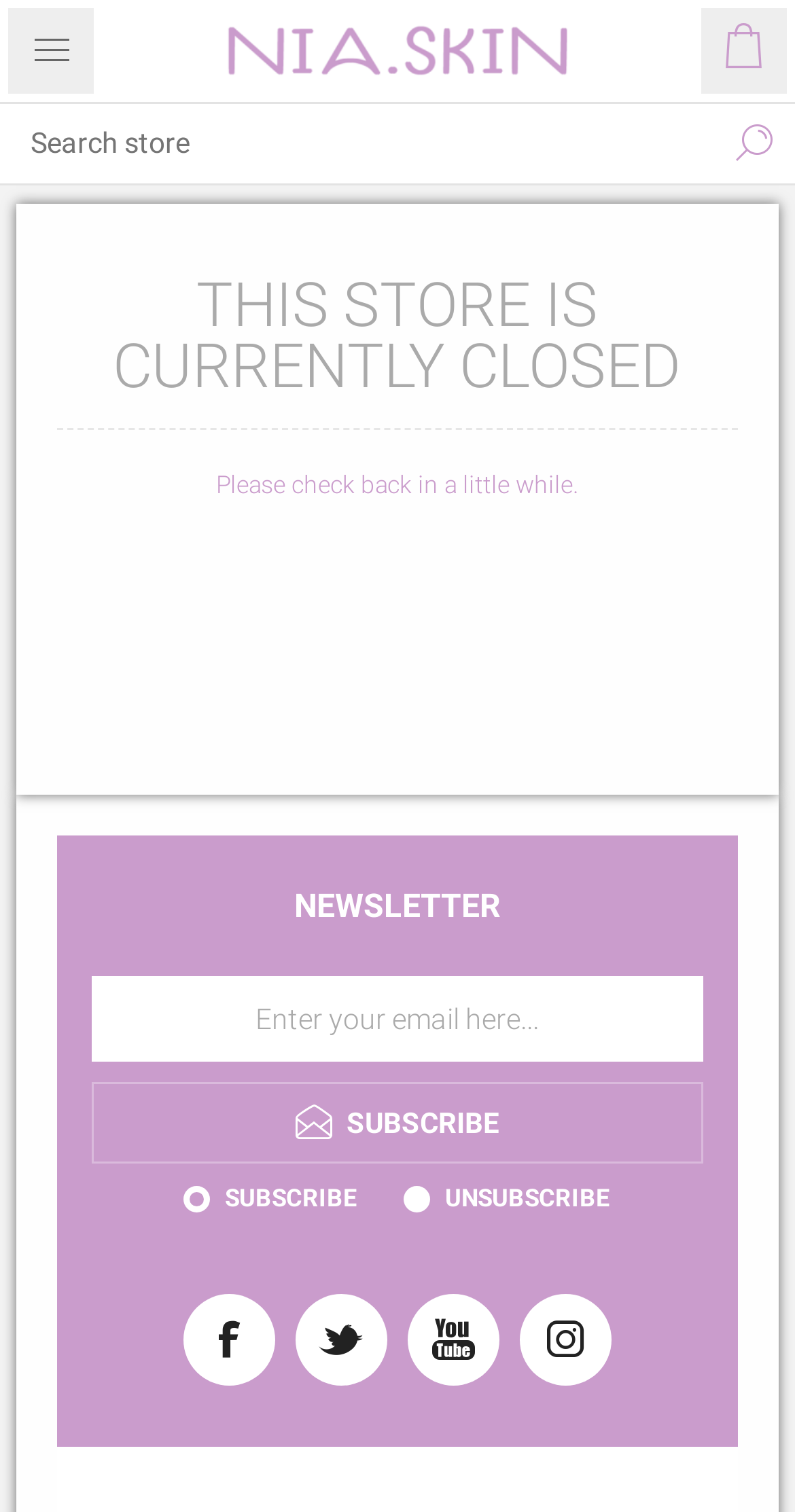Find and provide the bounding box coordinates for the UI element described with: "parent_node: UNSUBSCRIBE name="newsletter_block" value="newsletter_unsubscribe"".

[0.509, 0.776, 0.542, 0.809]